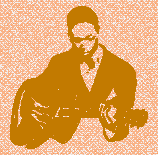Please answer the following question using a single word or phrase: 
What is the purpose of the image?

visual tribute to Charlie Christian